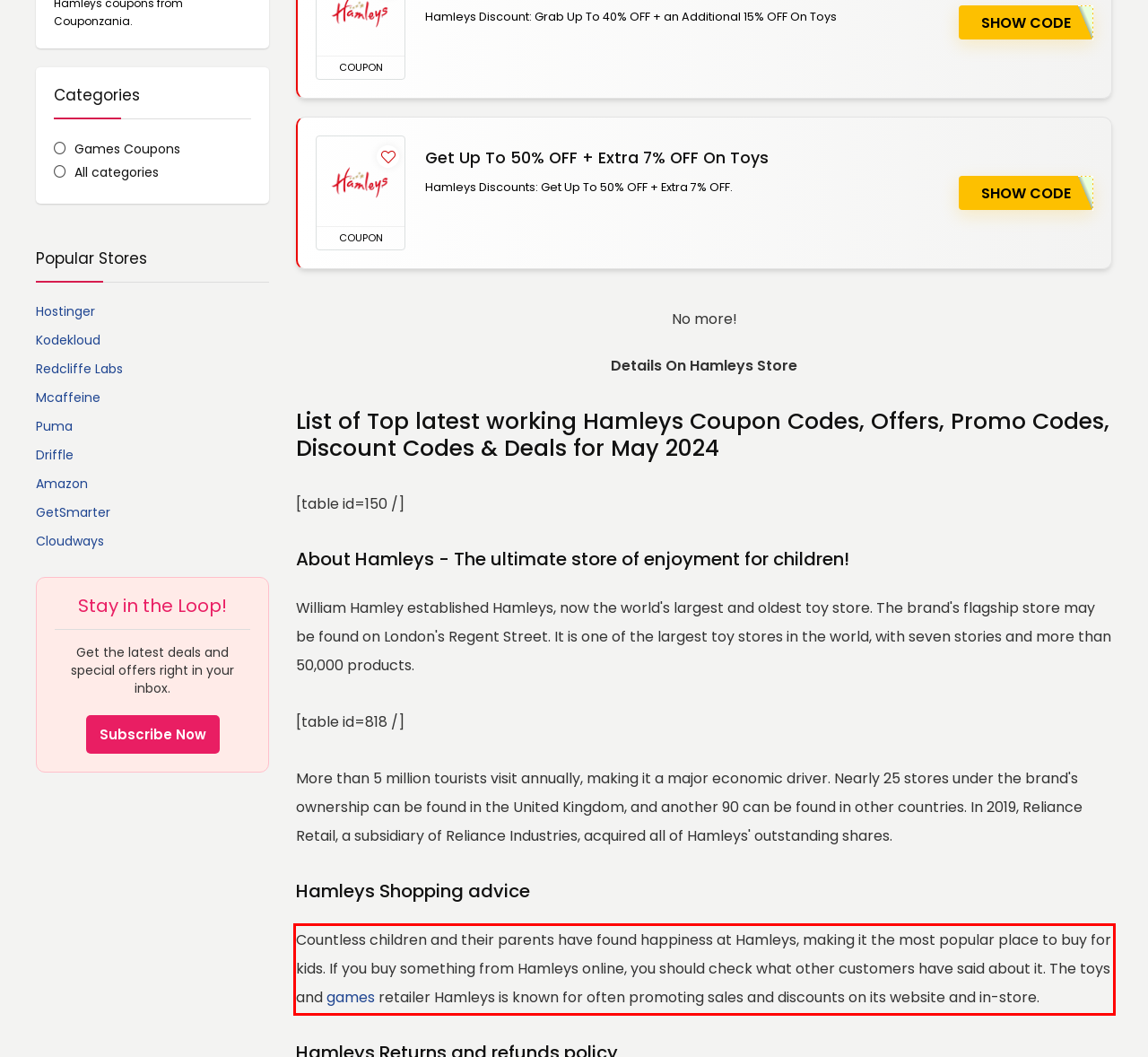From the screenshot of the webpage, locate the red bounding box and extract the text contained within that area.

Countless children and their parents have found happiness at Hamleys, making it the most popular place to buy for kids. If you buy something from Hamleys online, you should check what other customers have said about it. The toys and games retailer Hamleys is known for often promoting sales and discounts on its website and in-store.